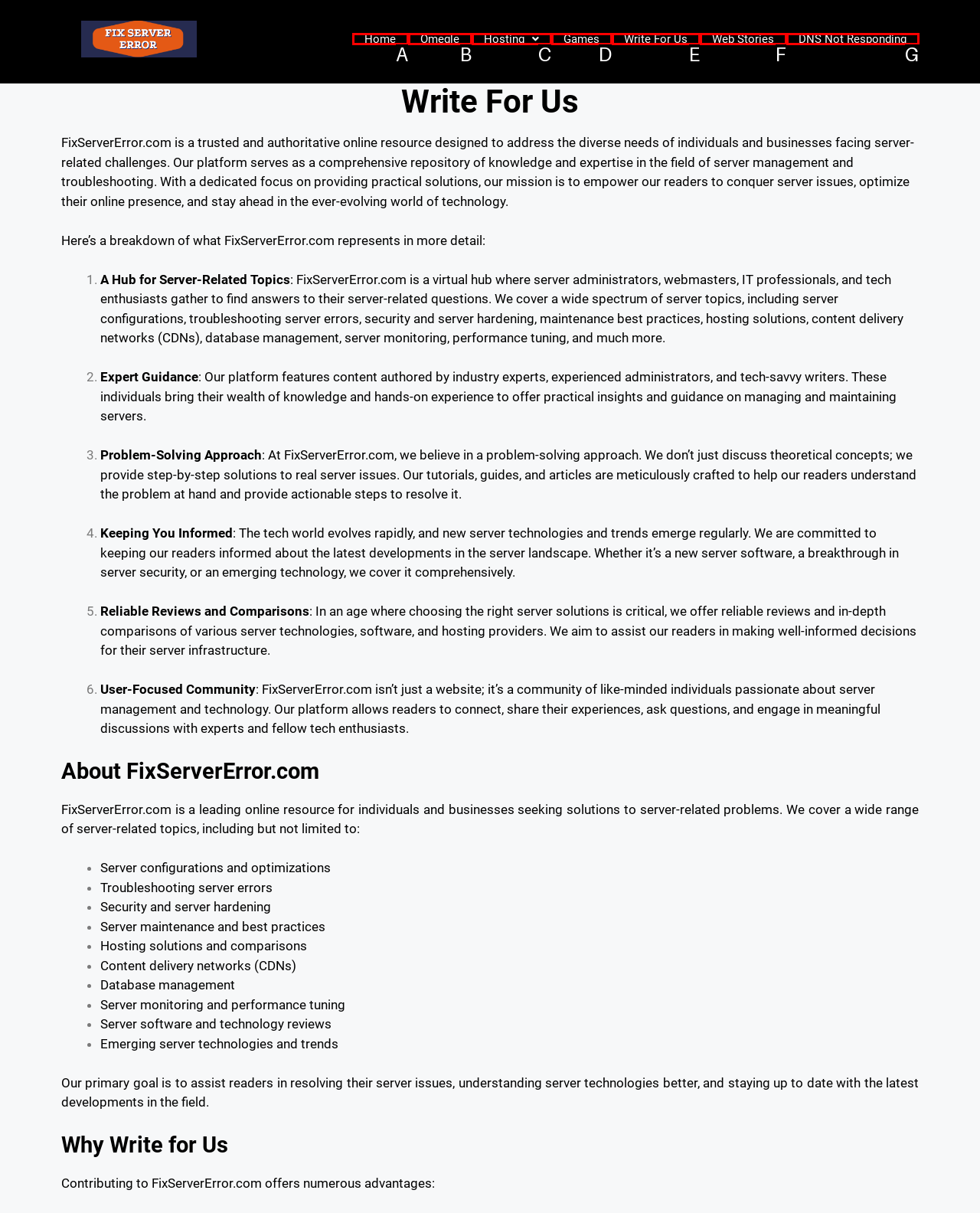Select the option that matches this description: DNS Not Responding
Answer by giving the letter of the chosen option.

G